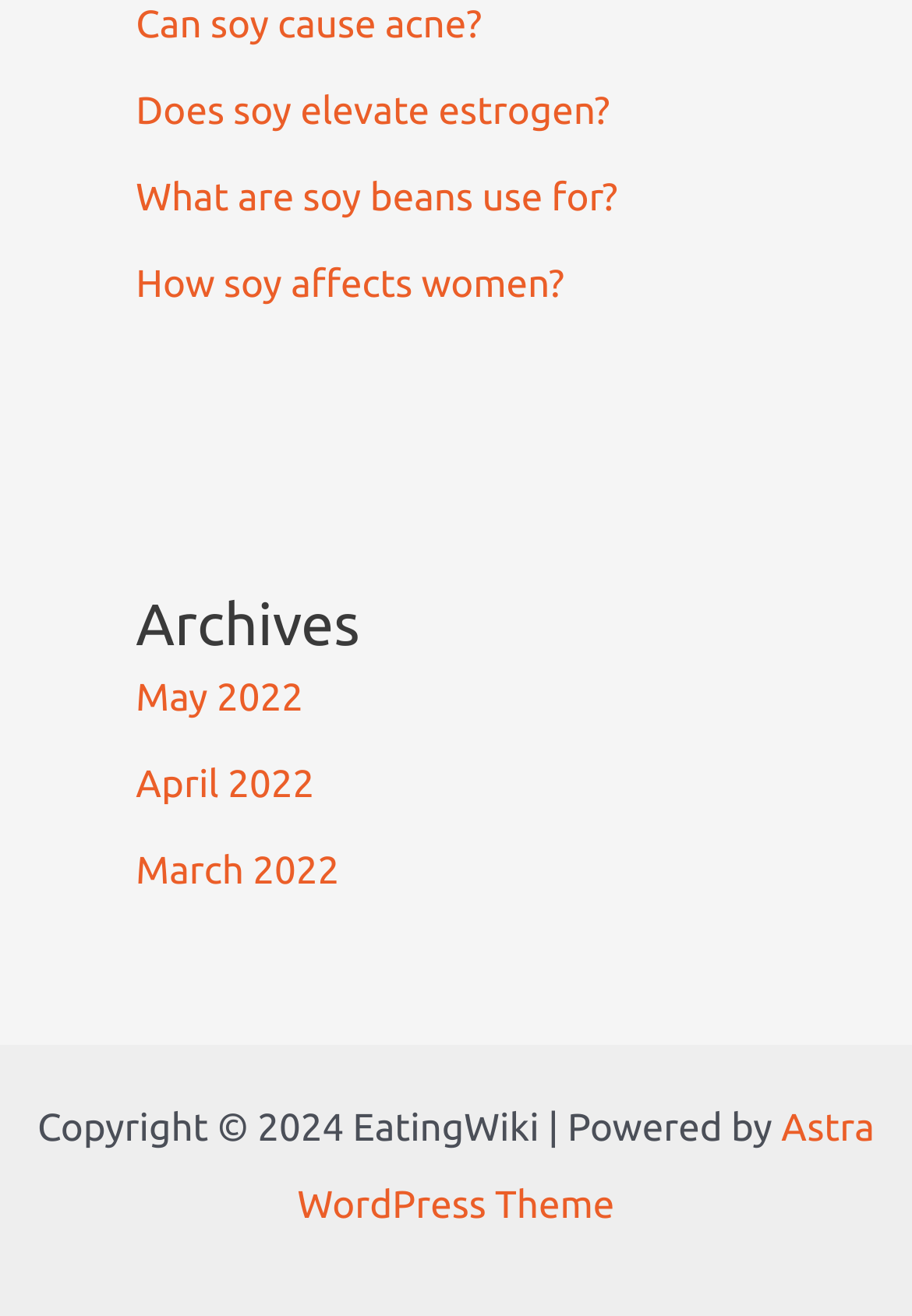What is the name of the WordPress theme used on this website?
Please give a detailed answer to the question using the information shown in the image.

The webpage contains a link at the bottom with the text 'Astra WordPress Theme', which indicates that the website is using the Astra WordPress theme.